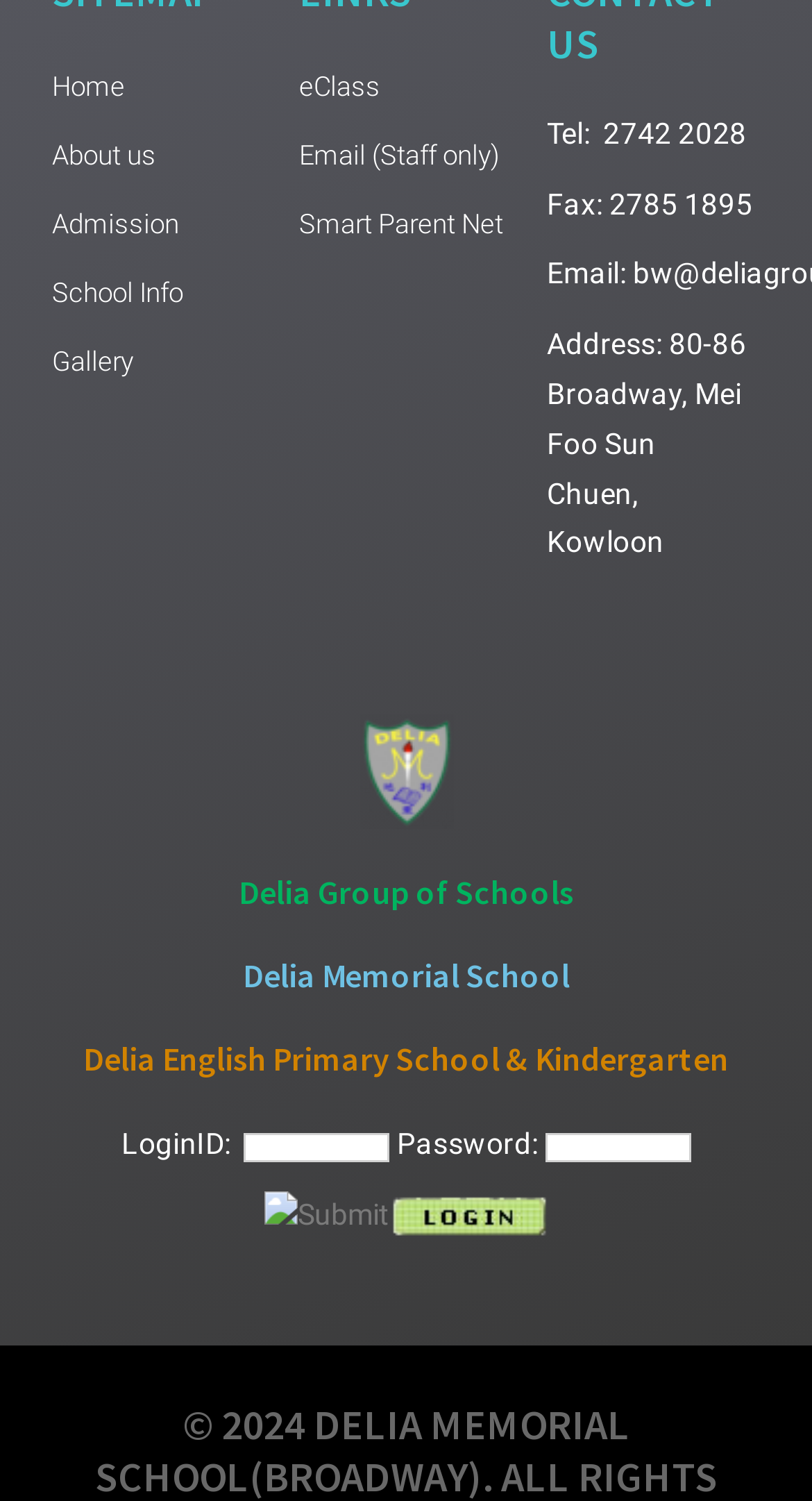Can you determine the bounding box coordinates of the area that needs to be clicked to fulfill the following instruction: "Go to eClass"?

[0.369, 0.039, 0.622, 0.077]